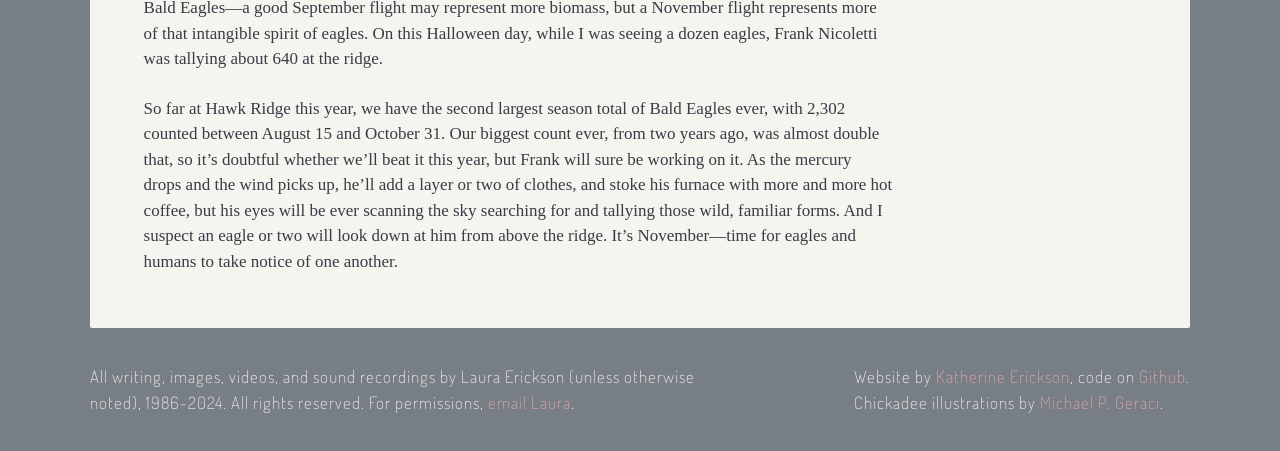What is the current season total of Bald Eagles at Hawk Ridge?
Answer the question with a detailed and thorough explanation.

I found this information in the first static text element, which mentions 'the second largest season total of Bald Eagles ever, with 2,302 counted between August 15 and October 31.'